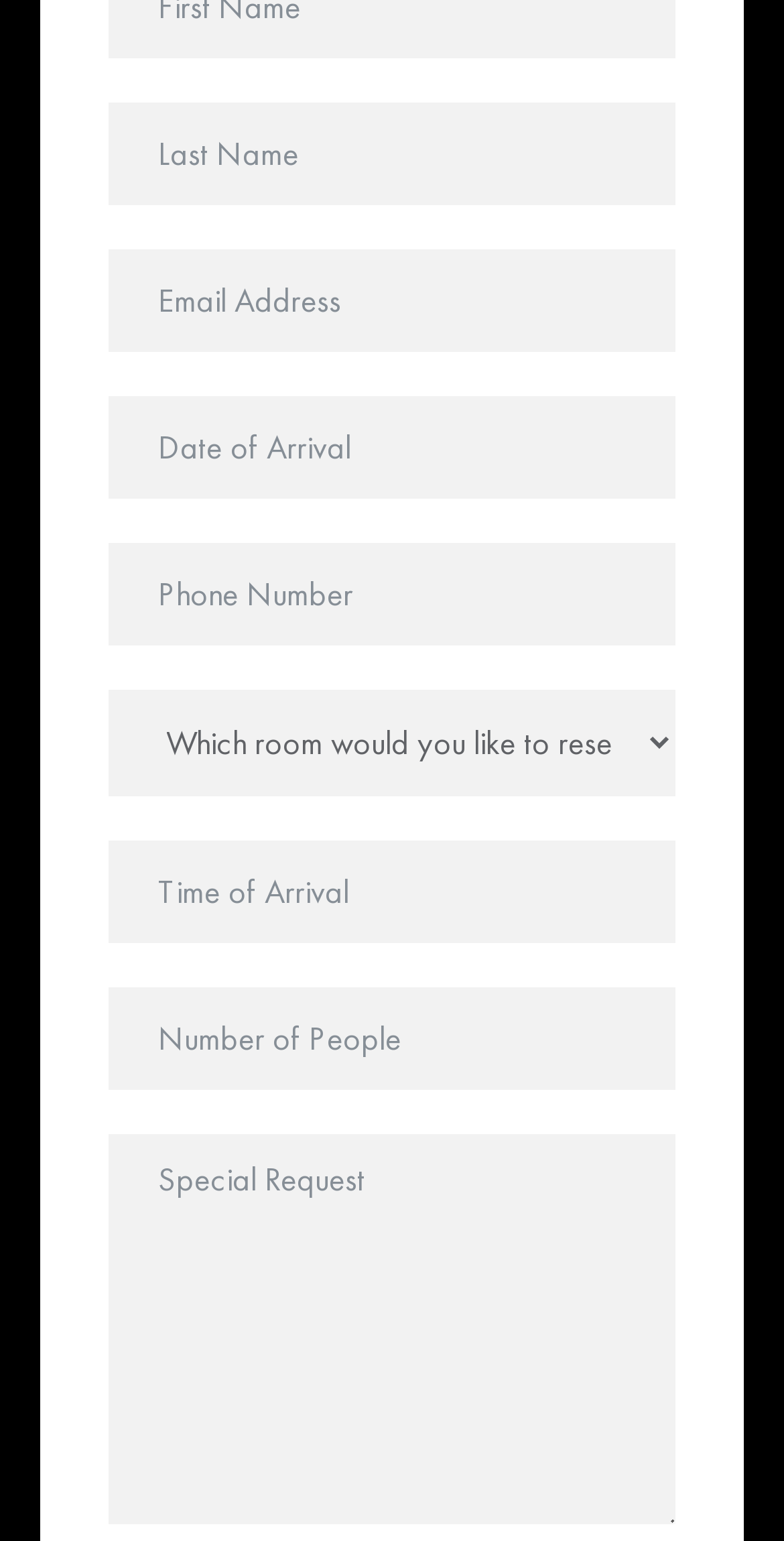Please identify the bounding box coordinates of the element I need to click to follow this instruction: "enter email".

[0.135, 0.544, 0.865, 0.614]